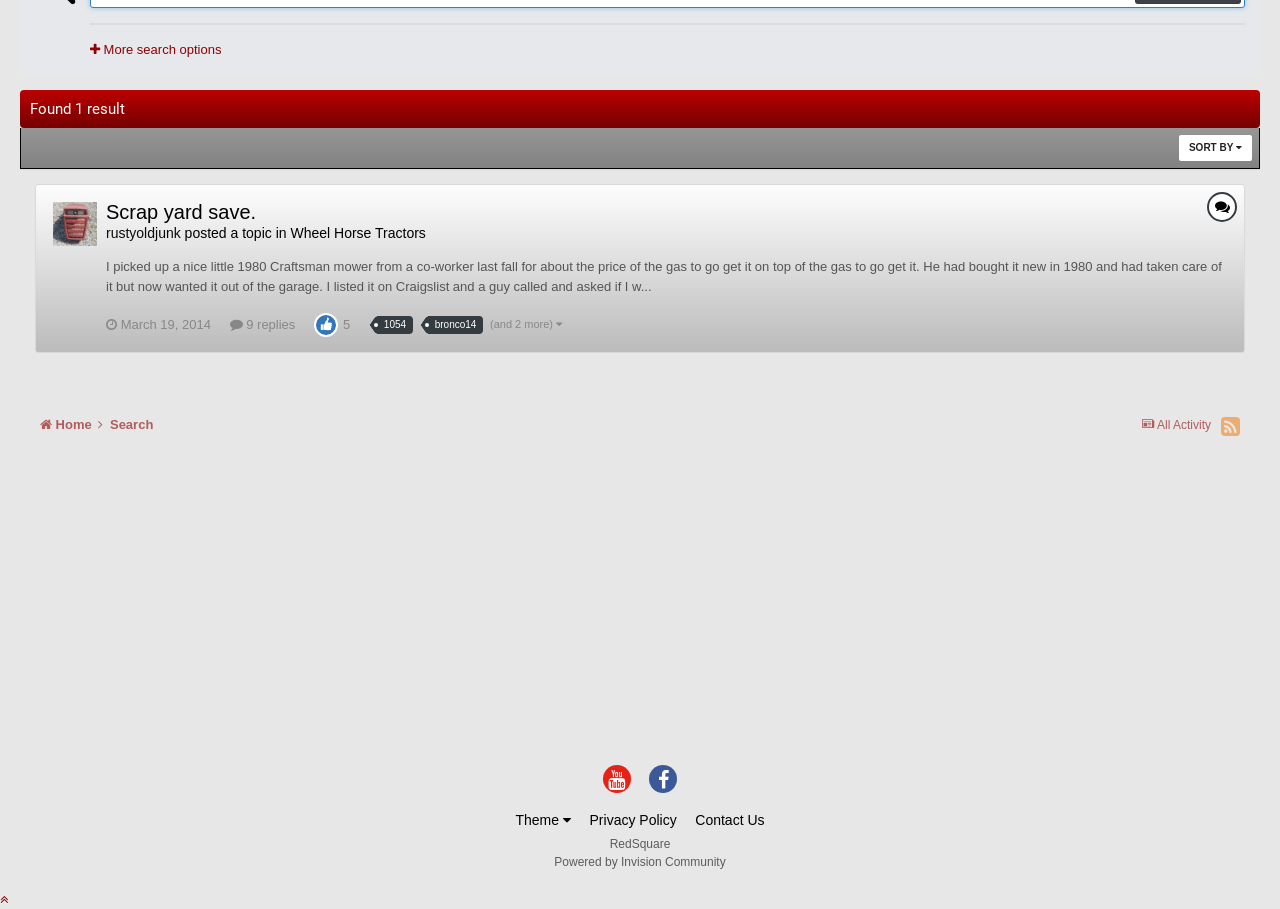Extract the bounding box for the UI element that matches this description: "aria-label="Advertisement" name="aswift_1" title="Advertisement"".

[0.016, 0.512, 0.953, 0.82]